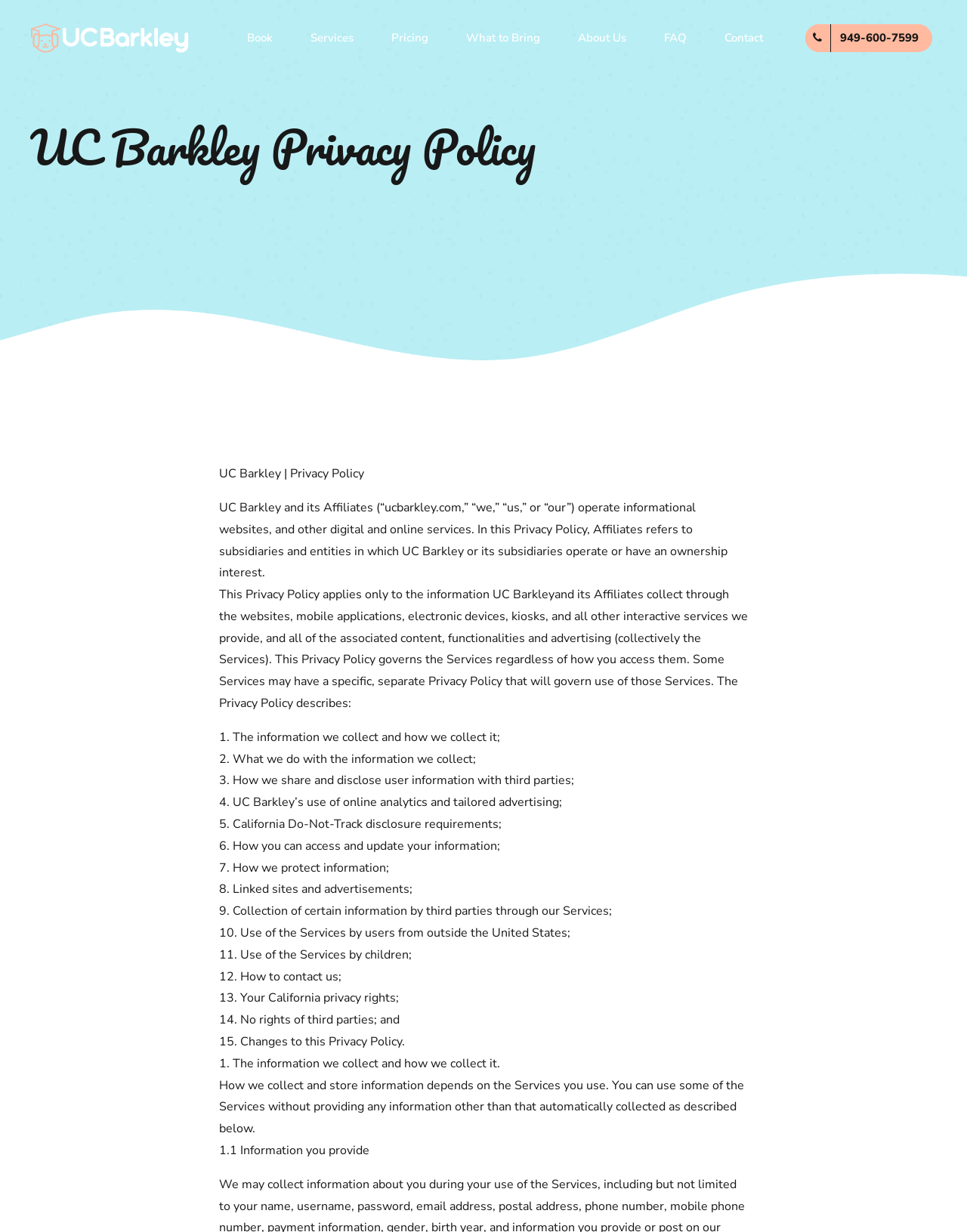Determine the coordinates of the bounding box for the clickable area needed to execute this instruction: "Learn about grooming services".

[0.329, 0.07, 0.484, 0.098]